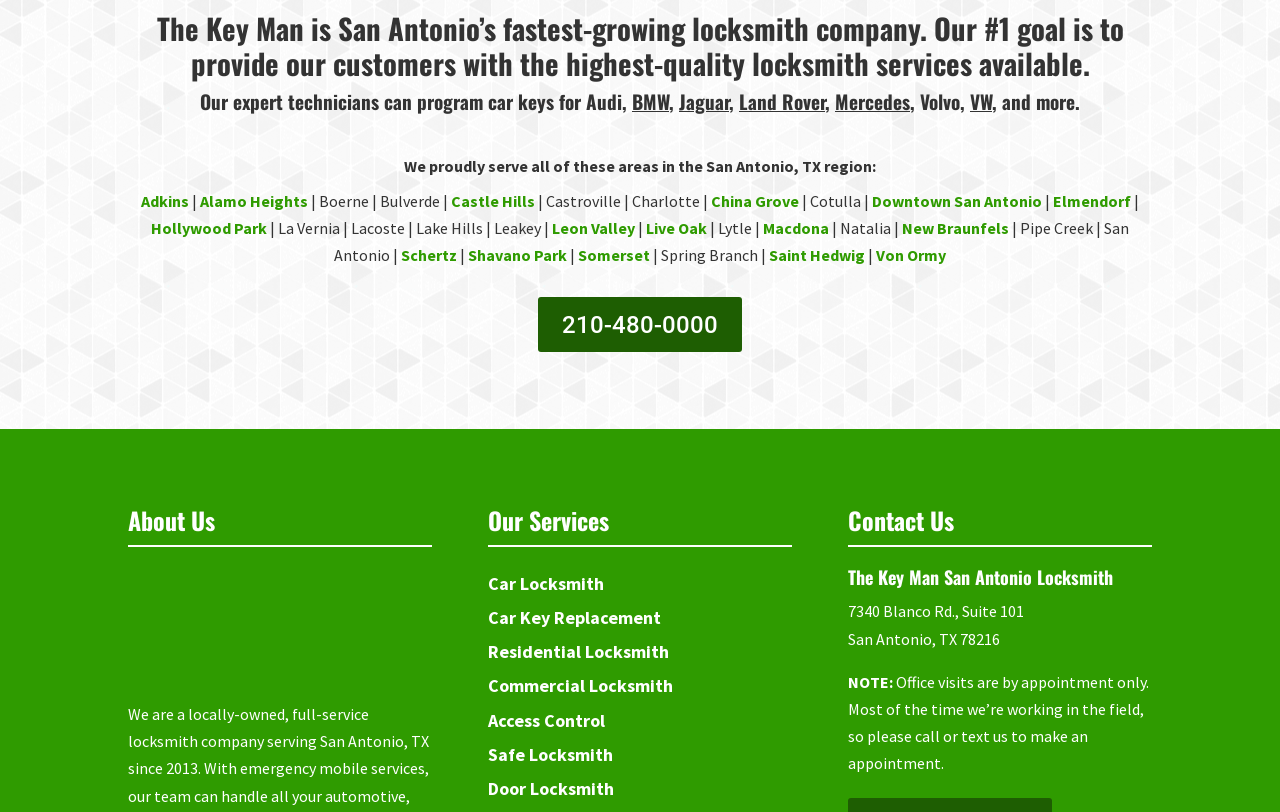Please identify the bounding box coordinates of the element on the webpage that should be clicked to follow this instruction: "Click the BMW link". The bounding box coordinates should be given as four float numbers between 0 and 1, formatted as [left, top, right, bottom].

[0.494, 0.108, 0.523, 0.143]